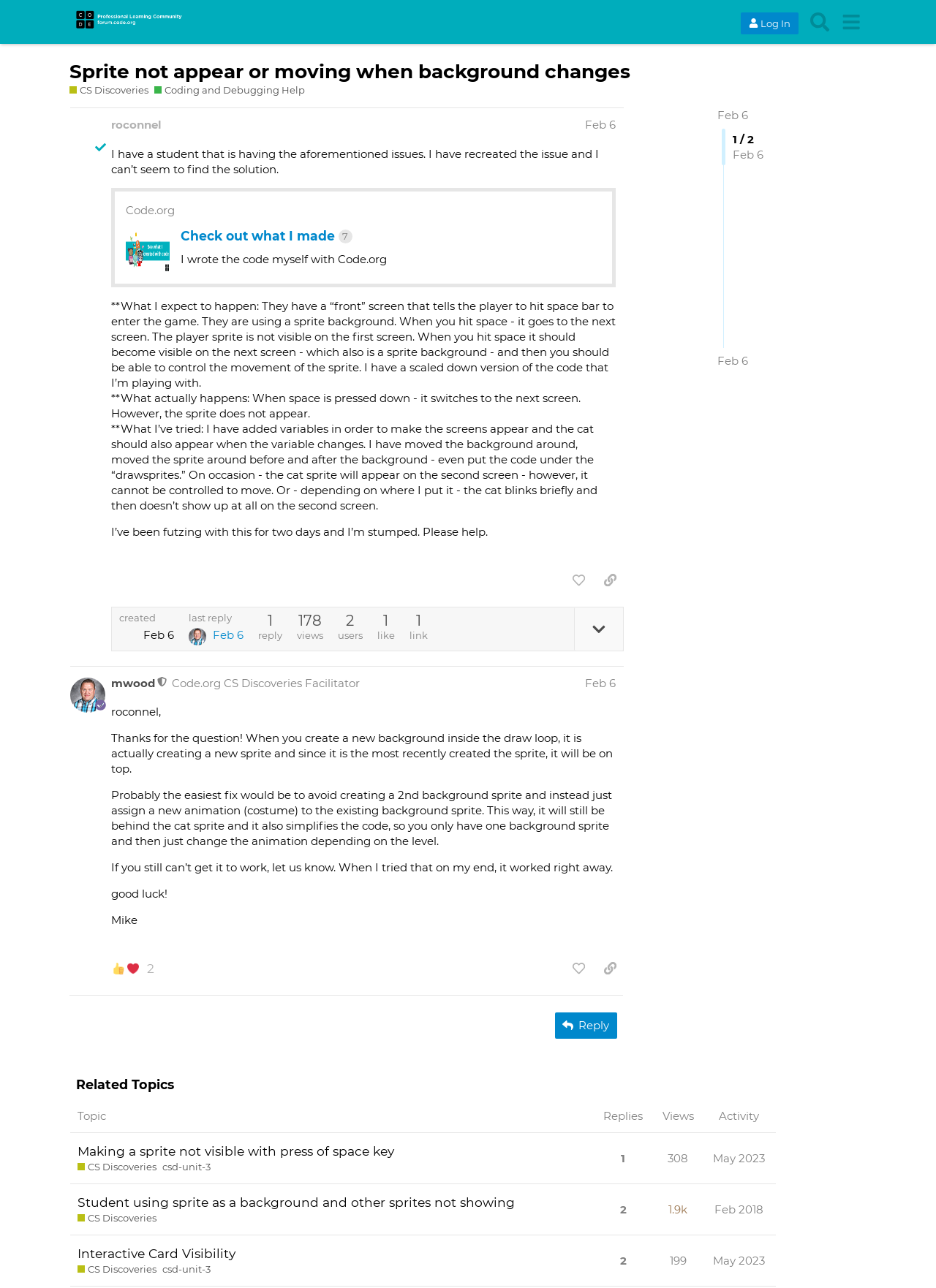Find and provide the bounding box coordinates for the UI element described here: "Submit". The coordinates should be given as four float numbers between 0 and 1: [left, top, right, bottom].

None